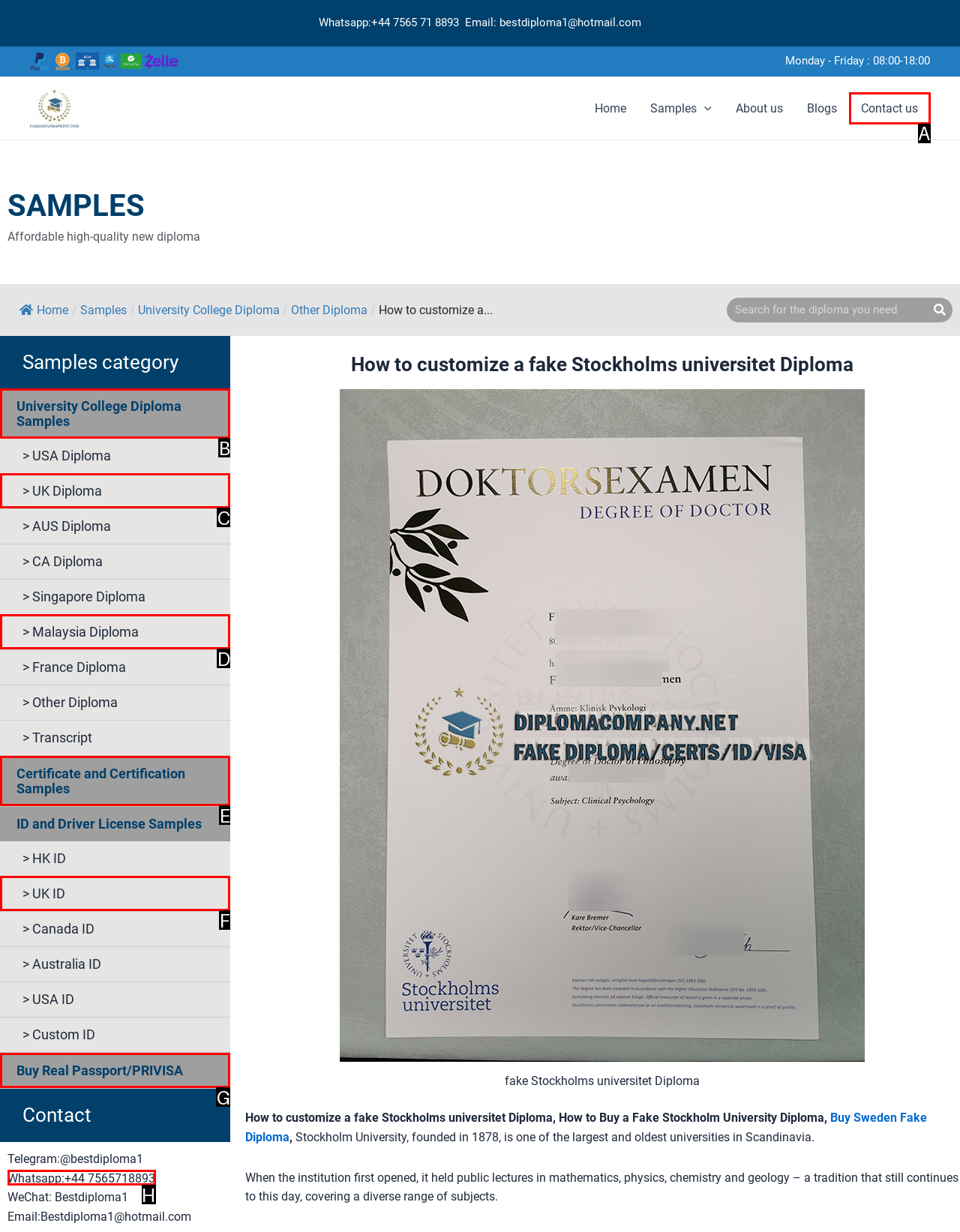Decide which UI element to click to accomplish the task: Contact us through Whatsapp
Respond with the corresponding option letter.

H